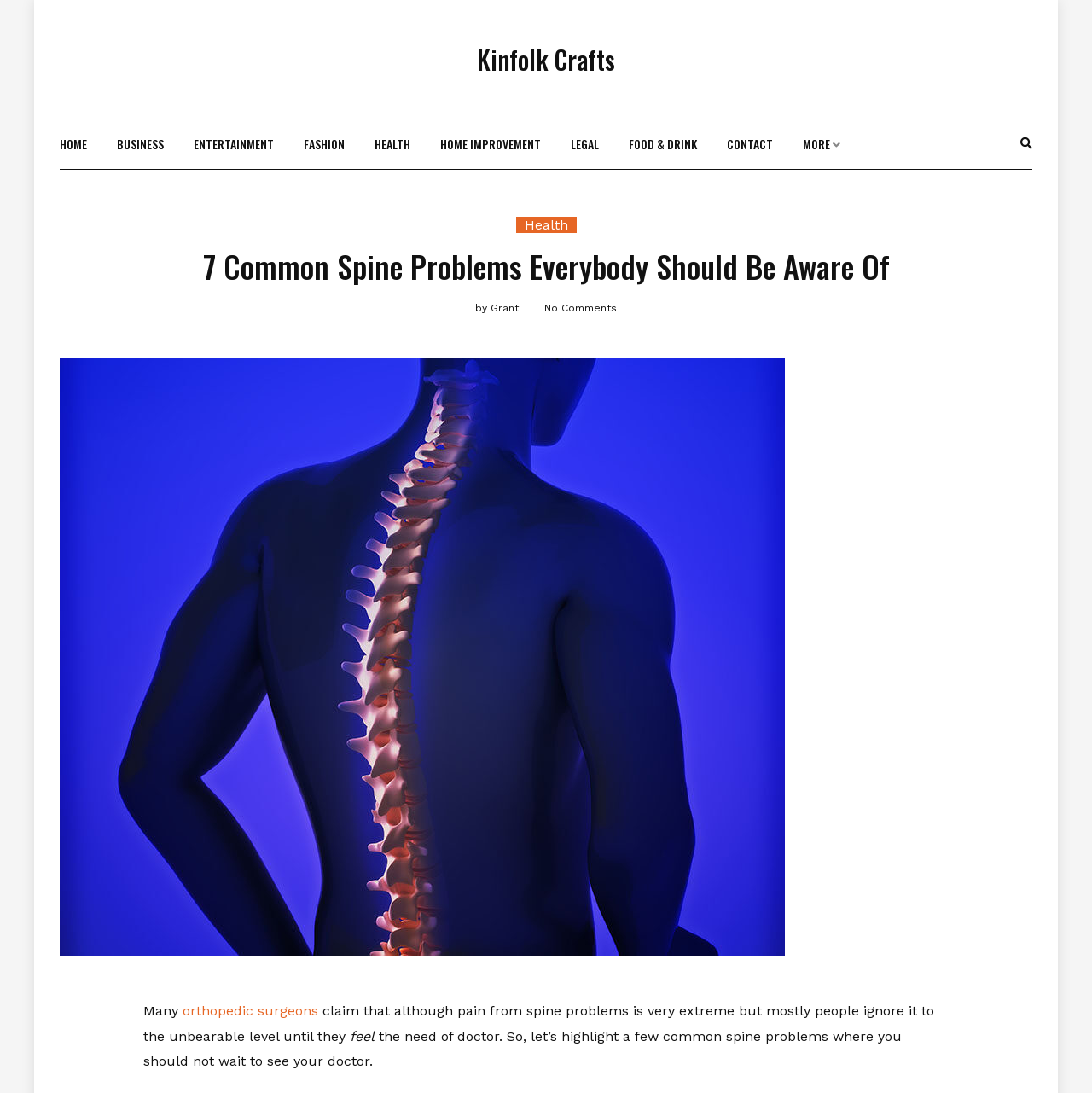Find the bounding box coordinates of the area that needs to be clicked in order to achieve the following instruction: "click on HOME". The coordinates should be specified as four float numbers between 0 and 1, i.e., [left, top, right, bottom].

[0.055, 0.109, 0.08, 0.155]